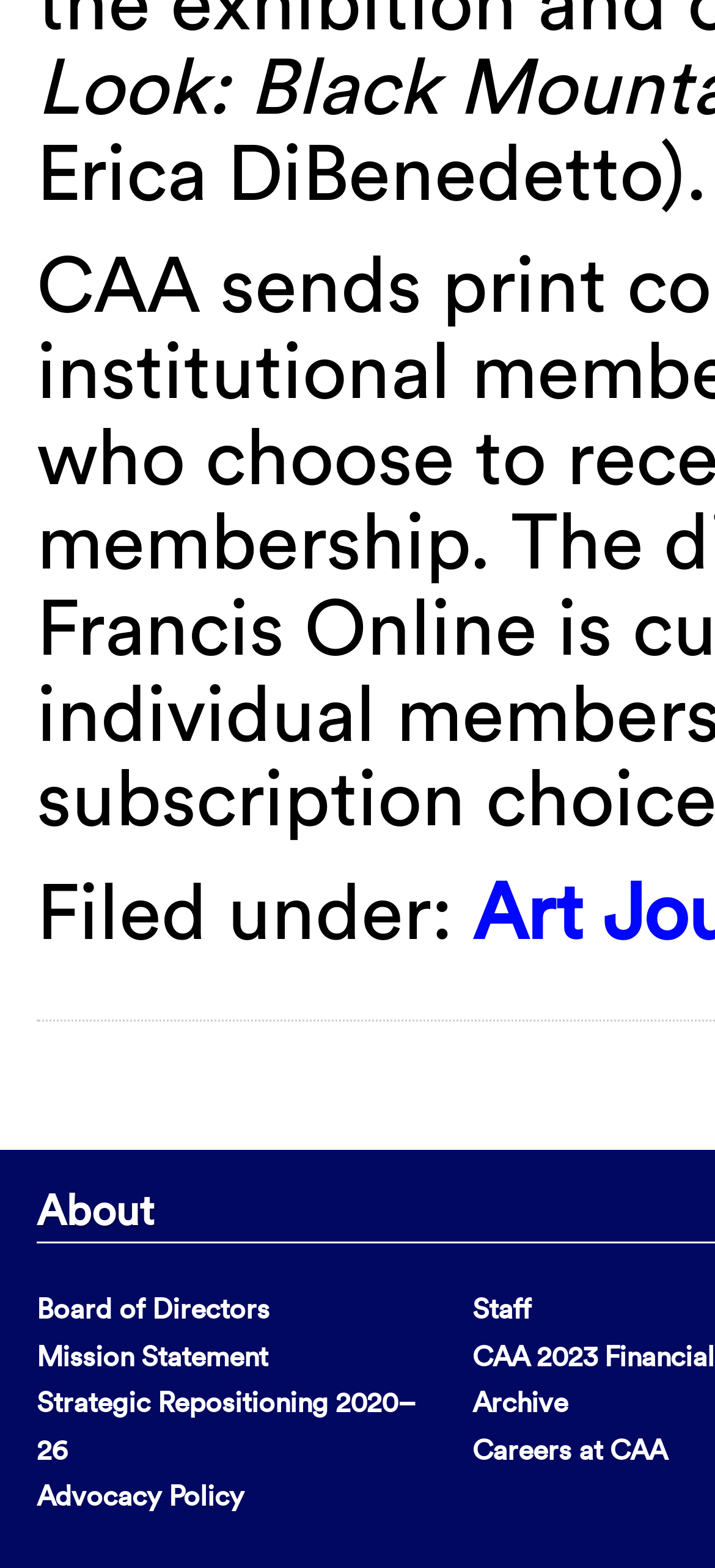Provide the bounding box for the UI element matching this description: "About".

[0.051, 0.754, 0.215, 0.787]